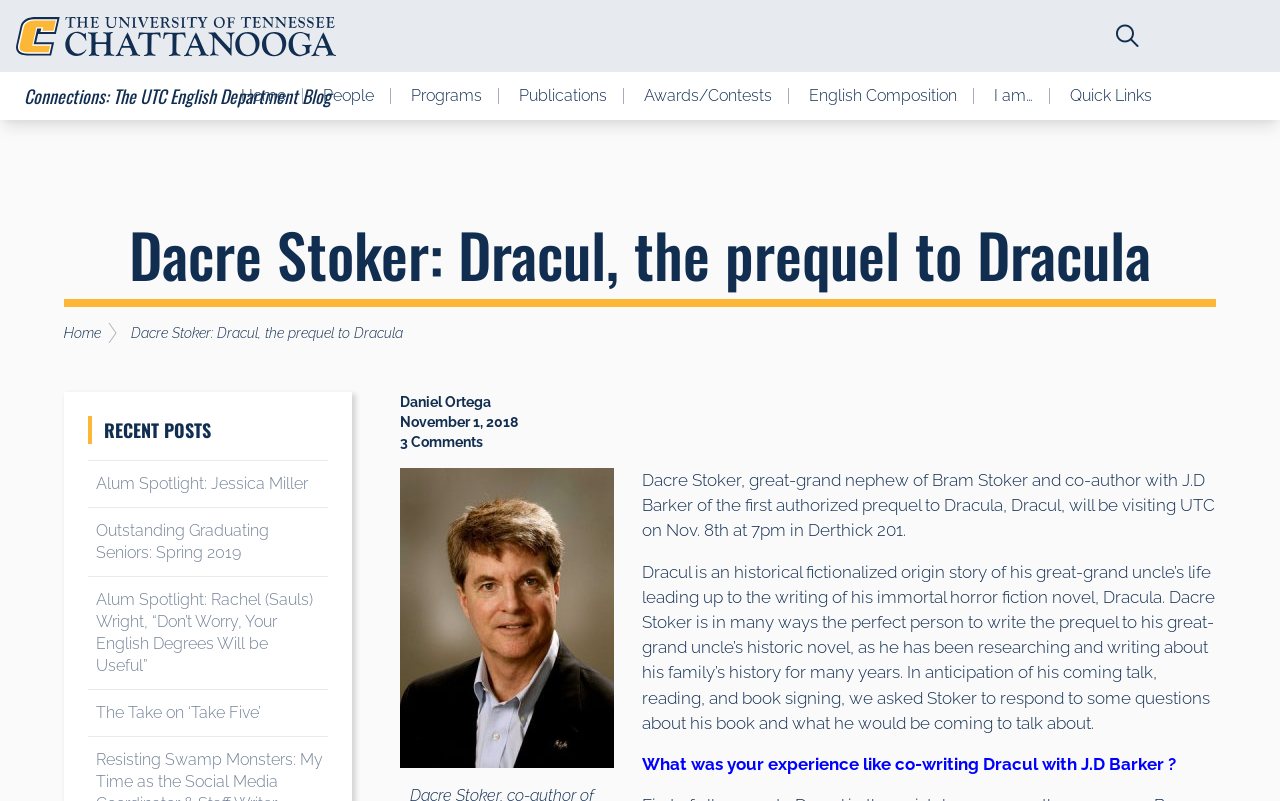Please respond to the question using a single word or phrase:
What is the location of Dacre Stoker's talk?

Derthick 201